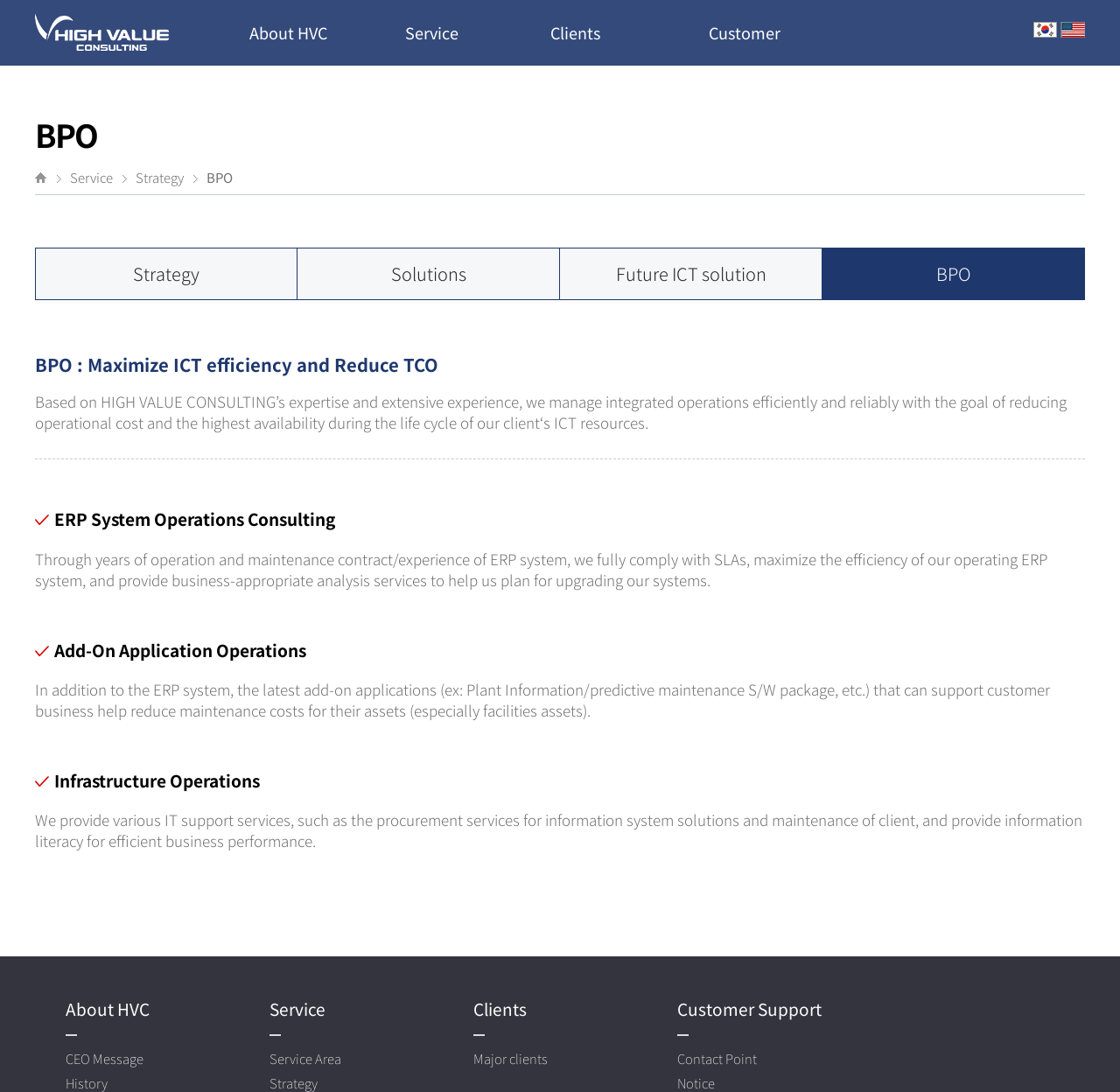What is the main service category?
Provide a fully detailed and comprehensive answer to the question.

Based on the webpage structure and the heading elements, I can see that the main service category is BPO, which is also mentioned in the meta description. The heading element 'BPO' is located at [0.031, 0.108, 0.969, 0.137] and has a corresponding link element at [0.734, 0.227, 0.969, 0.275].